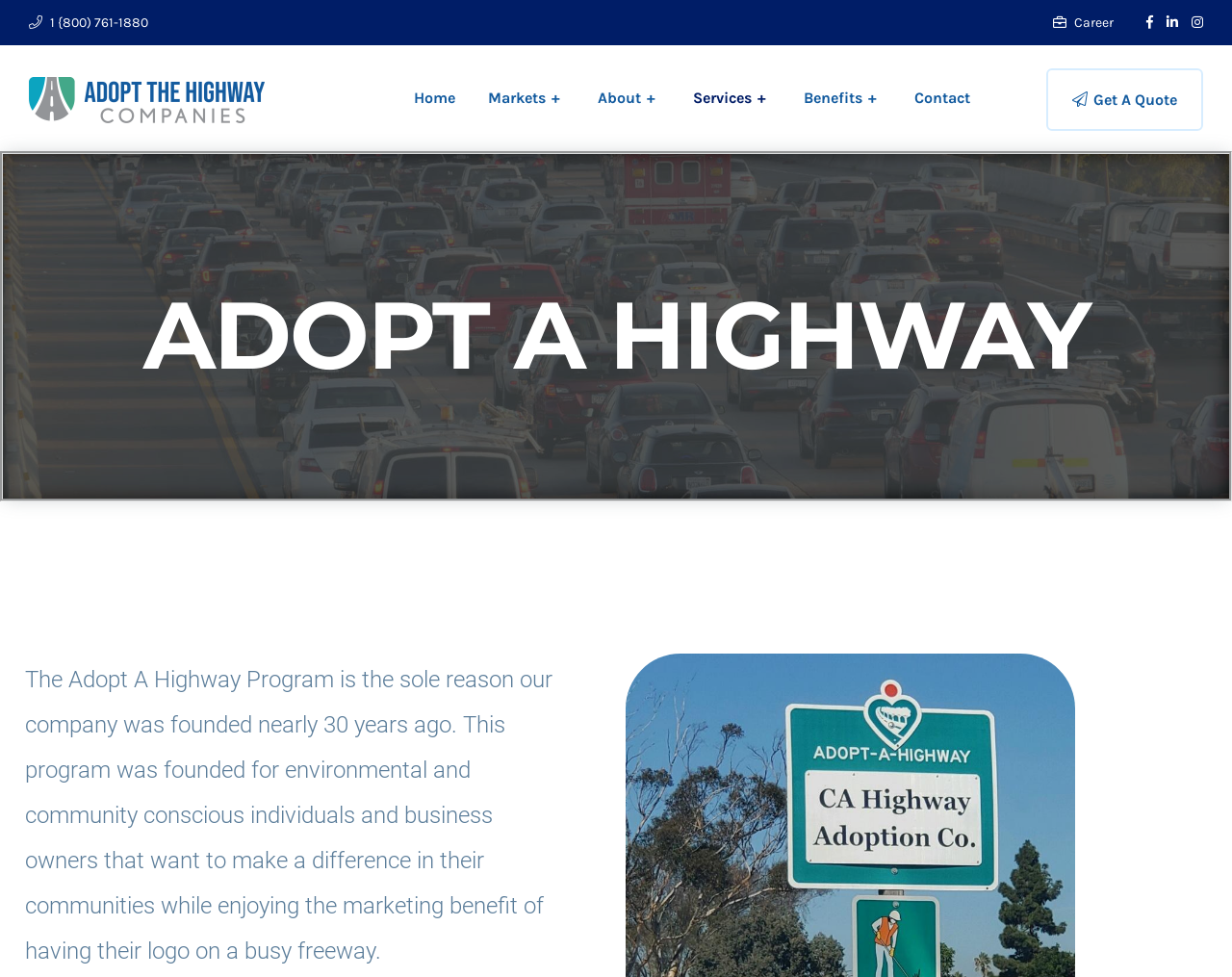Articulate a detailed summary of the webpage's content and design.

The webpage is about the Adopt A Highway Program, which is the core reason for the company's existence. At the top left corner, there is a phone number link (800) 761-1880, followed by a series of social media links and a Geoport logo with an accompanying image. 

On the top right corner, there are navigation links, including Career, and three more icons. Below these icons, there is a main navigation menu with links to Home, Markets, About, Services, Benefits, and Contact. 

The main content of the webpage is divided into two sections. On the left side, there is a heading "ADOPT A HIGHWAY" in a prominent font size. On the right side, there is a paragraph of text that explains the program's purpose, which is to provide an opportunity for environmentally and community-conscious individuals and businesses to make a difference in their communities while enjoying marketing benefits. 

At the bottom right corner, there is a call-to-action link "Get A Quote".